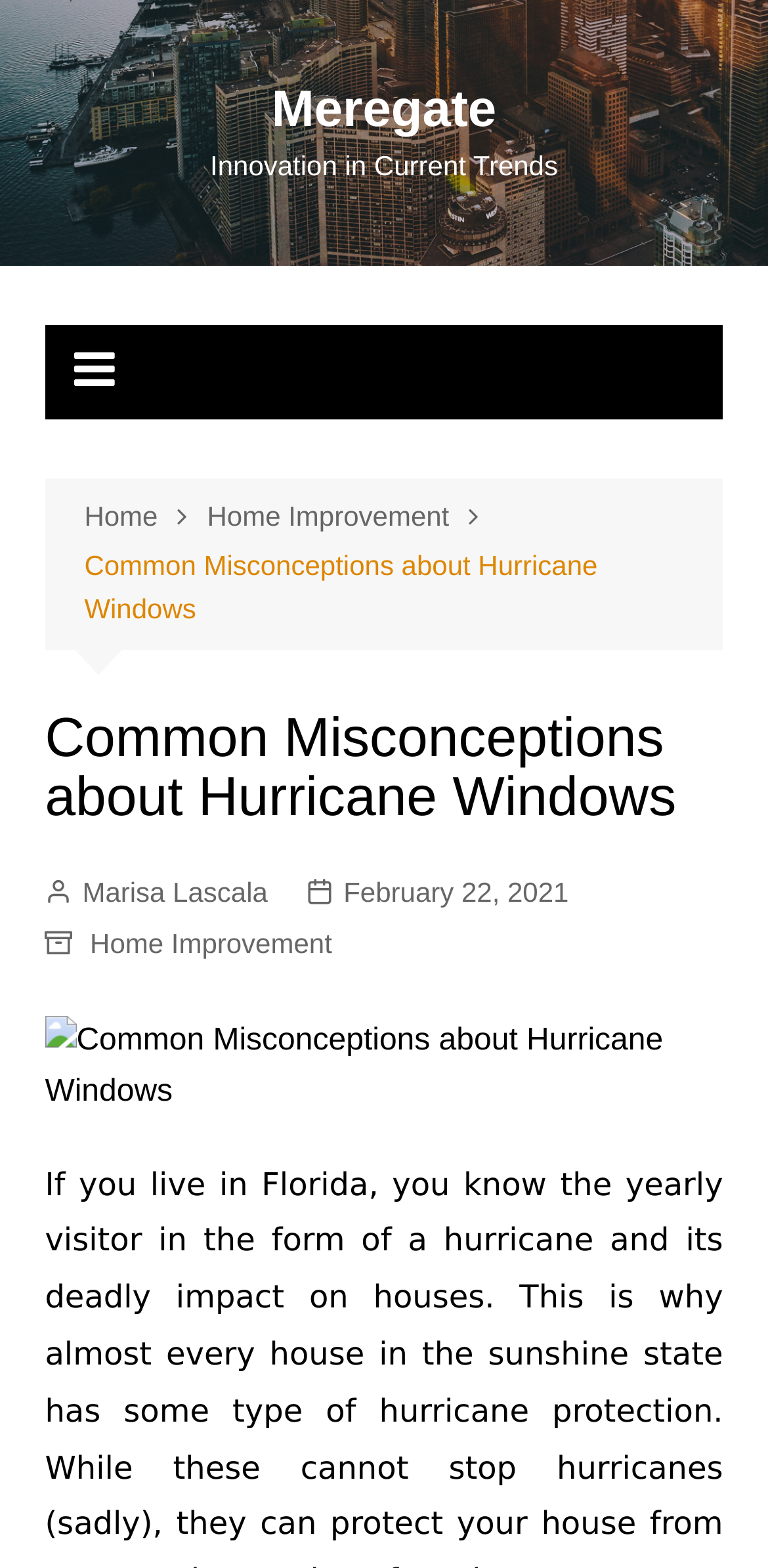Describe all the visual and textual components of the webpage comprehensively.

The webpage is about "Common Misconceptions about Hurricane Windows" and appears to be an article or blog post. At the top, there is a link to "Meregate" and a static text "Innovation in Current Trends" positioned side by side. Below them, there is a navigation section with breadcrumbs, which includes links to "Home", "Home Improvement", and the current page "Common Misconceptions about Hurricane Windows". 

To the right of the breadcrumbs, there is a heading with the same title as the page, "Common Misconceptions about Hurricane Windows". Below the heading, there are links to the author "Marisa Lascala" and the publication date "February 22, 2021". The publication date is accompanied by a time element, but it does not contain any text.

Further down, there is a link to "Home Improvement" and a large figure that takes up most of the width of the page, containing an image related to "Common Misconceptions about Hurricane Windows".